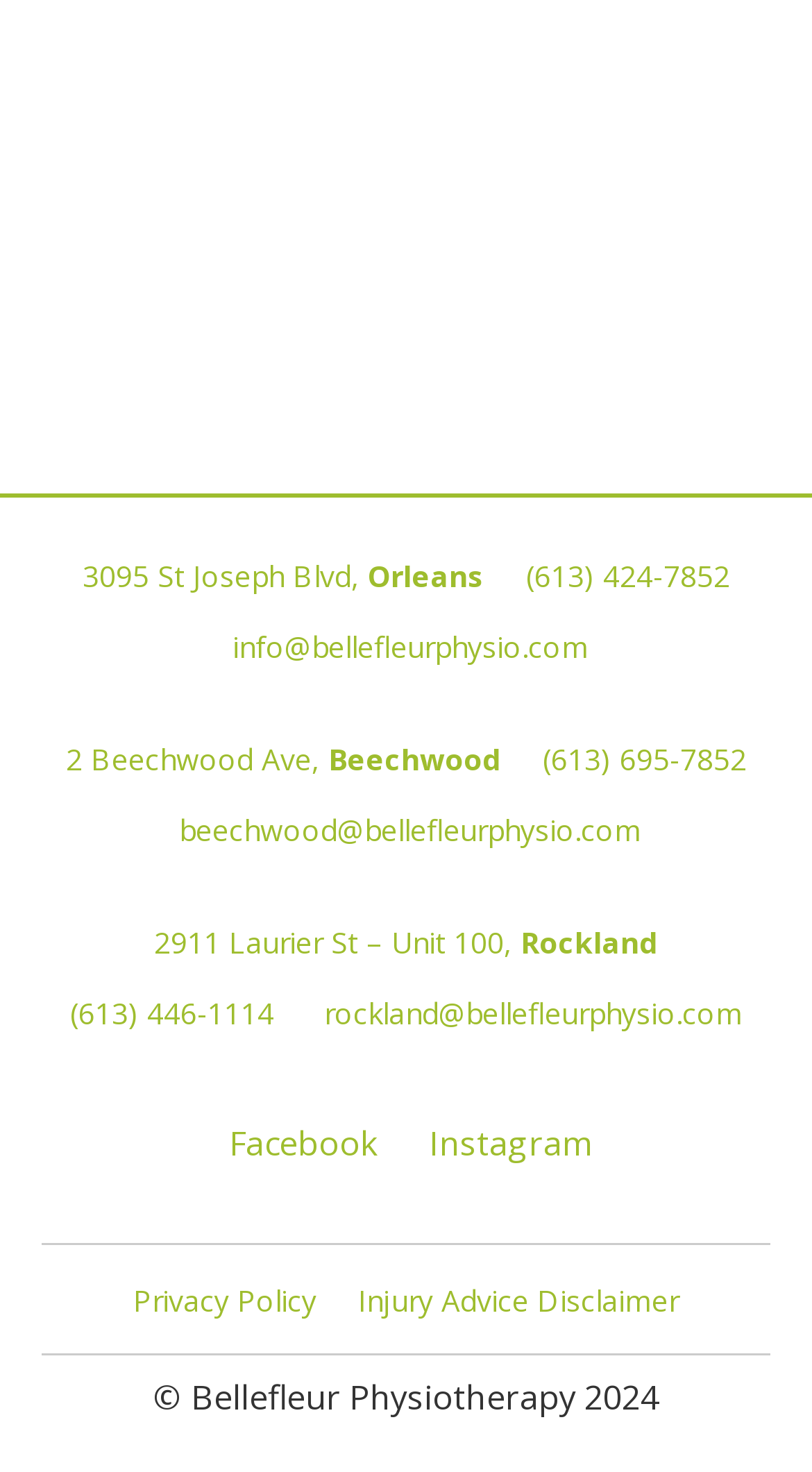Pinpoint the bounding box coordinates of the element to be clicked to execute the instruction: "read Privacy Policy".

[0.164, 0.87, 0.39, 0.897]